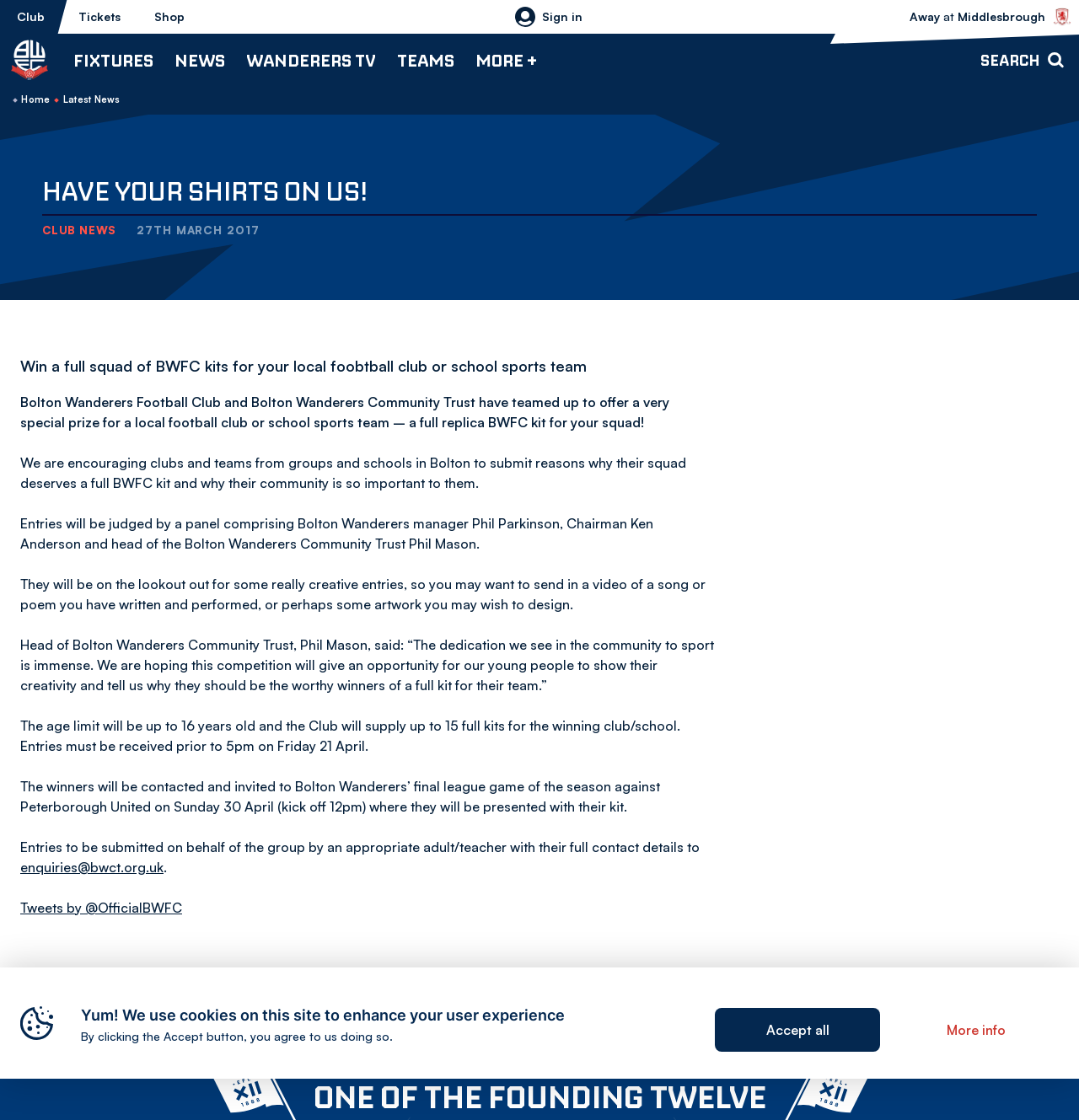What is the type of account menu available on the webpage?
Provide a detailed answer to the question using information from the image.

I found this answer by looking at the button element with the text 'Toggle account menu' which suggests that it is used to toggle the account menu.